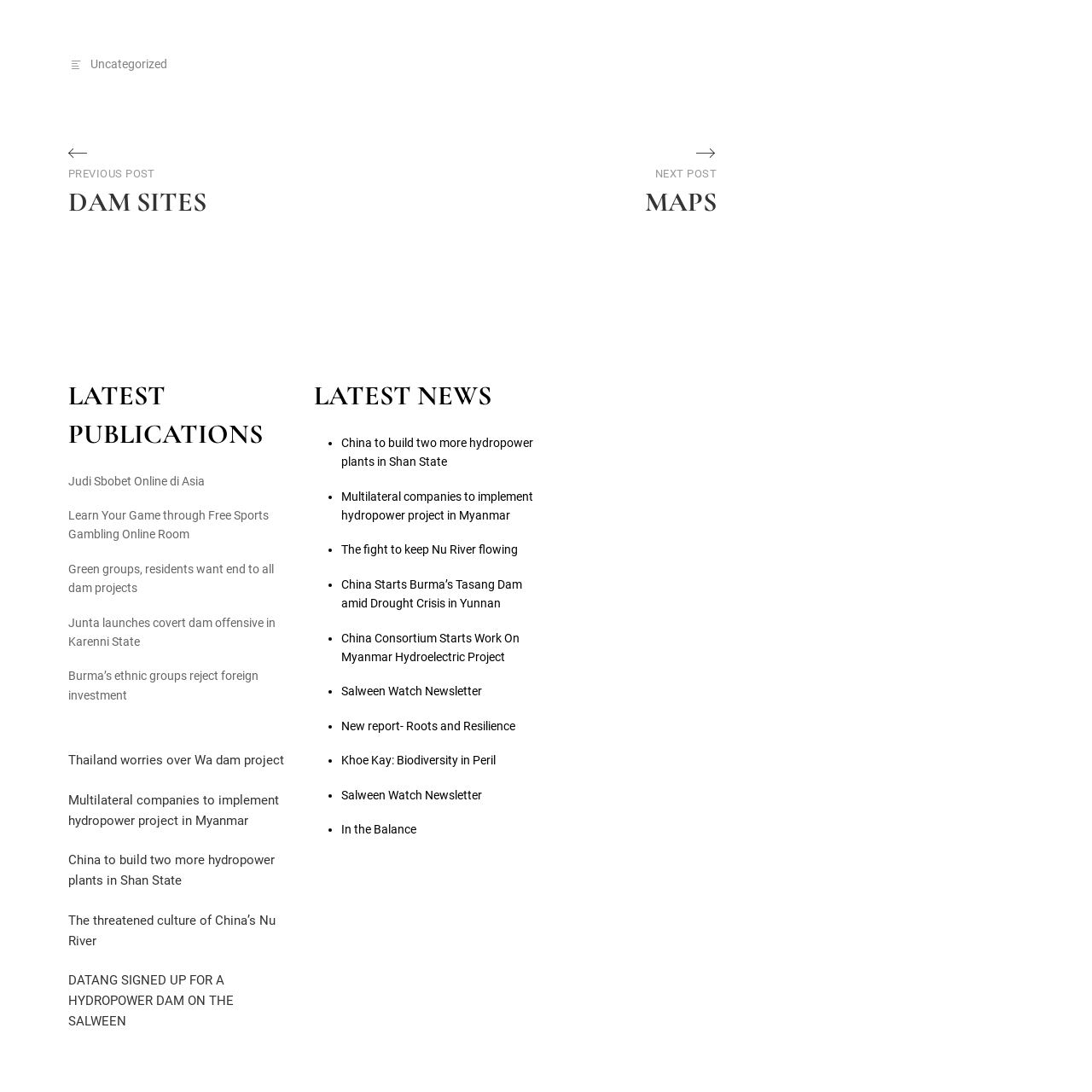Use one word or a short phrase to answer the question provided: 
What is the title of the first publication?

Judi Sbobet Online di Asia